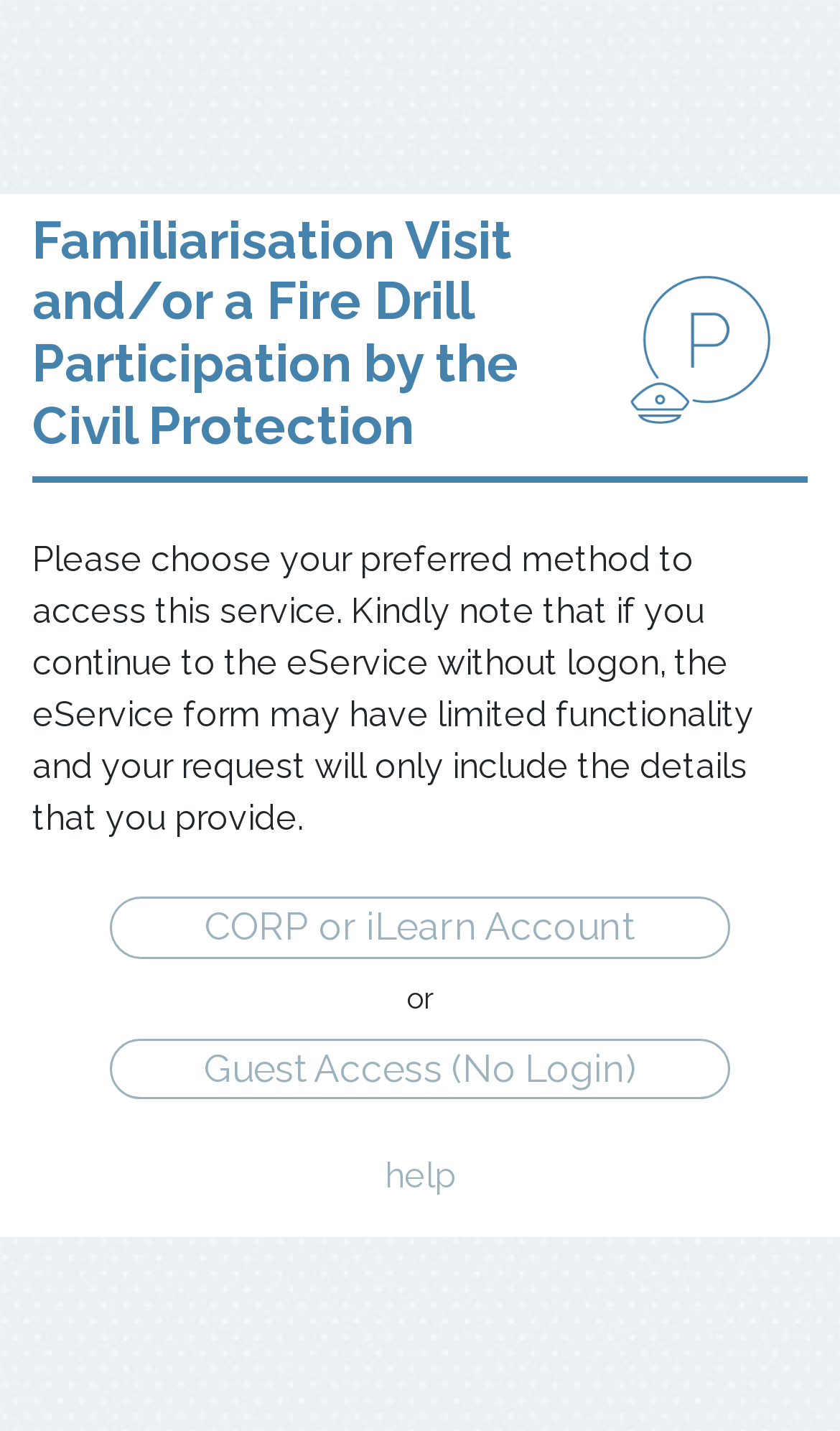Given the element description "help" in the screenshot, predict the bounding box coordinates of that UI element.

[0.458, 0.808, 0.542, 0.836]